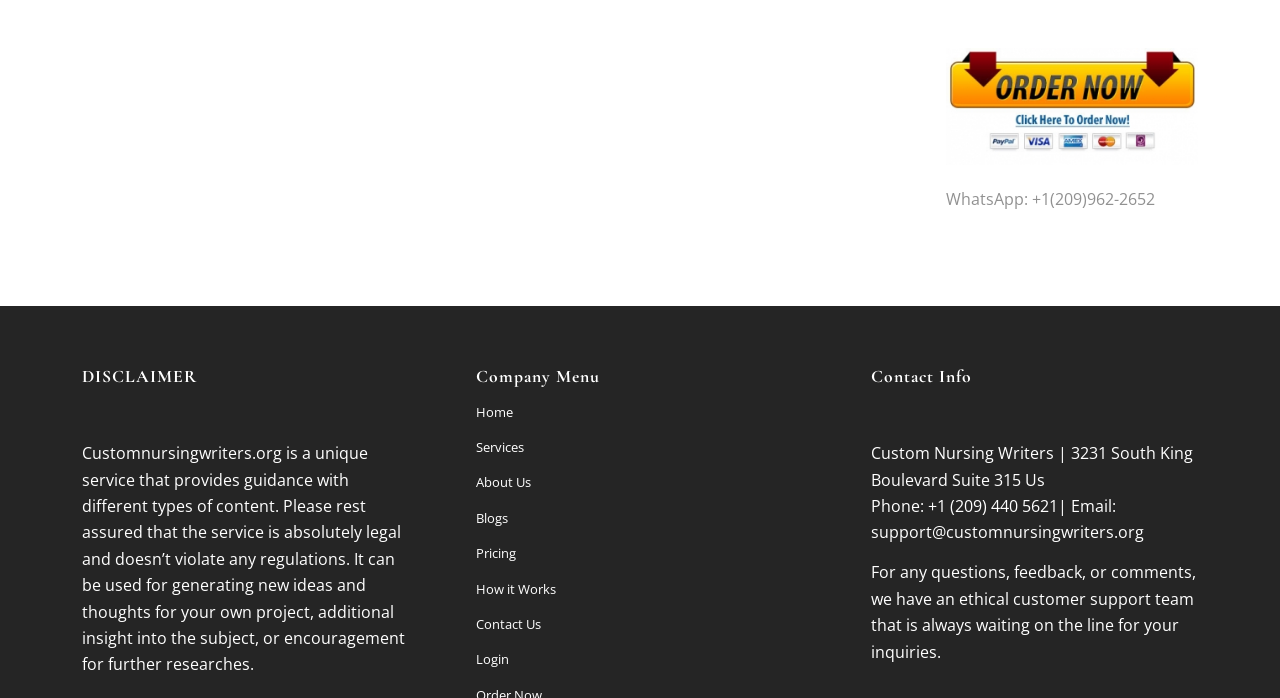What is the company's address?
Refer to the image and provide a one-word or short phrase answer.

3231 South King Boulevard Suite 315 Us